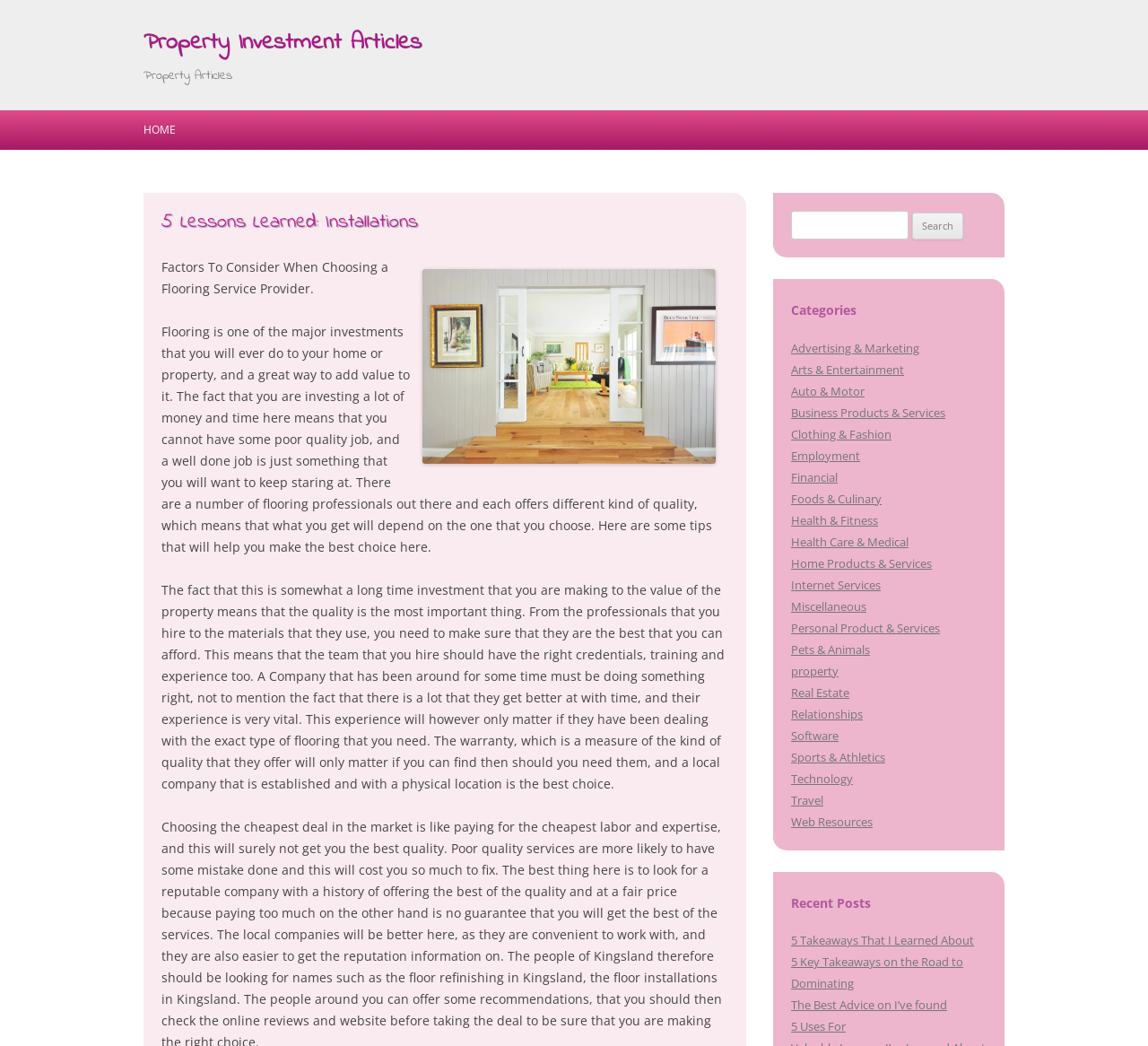Identify the bounding box of the HTML element described here: "Advertising & Marketing". Provide the coordinates as four float numbers between 0 and 1: [left, top, right, bottom].

[0.689, 0.325, 0.801, 0.34]